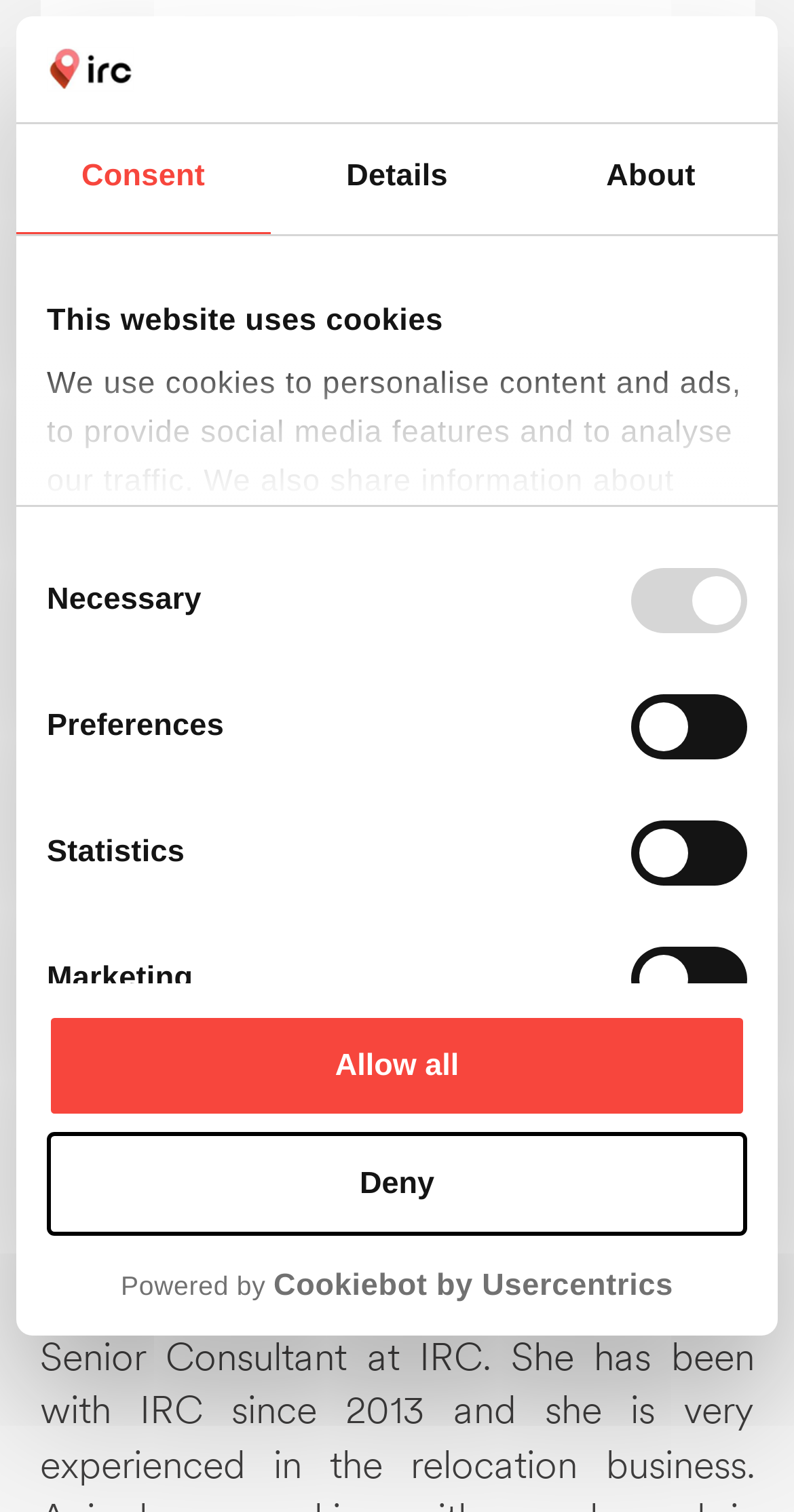What is the main heading of this webpage? Please extract and provide it.

Meet the Team - Anja - Account Manager & Senior Consultant